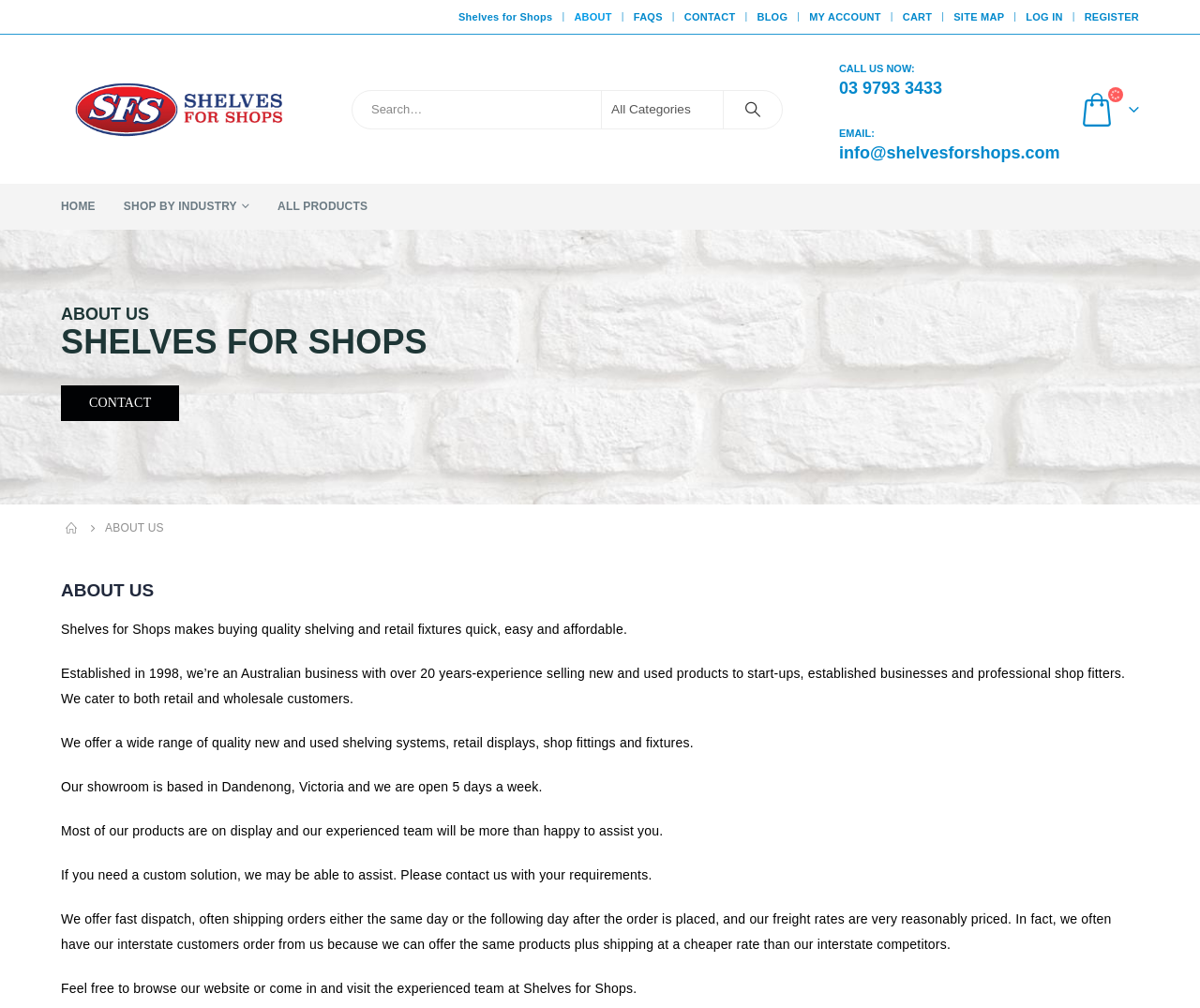What is the purpose of the website?
Please give a well-detailed answer to the question.

I inferred the purpose of the website by reading the static text elements that describe the company's products and services, such as 'Shelves for Shops makes buying quality shelving and retail fixtures quick, easy and affordable.'